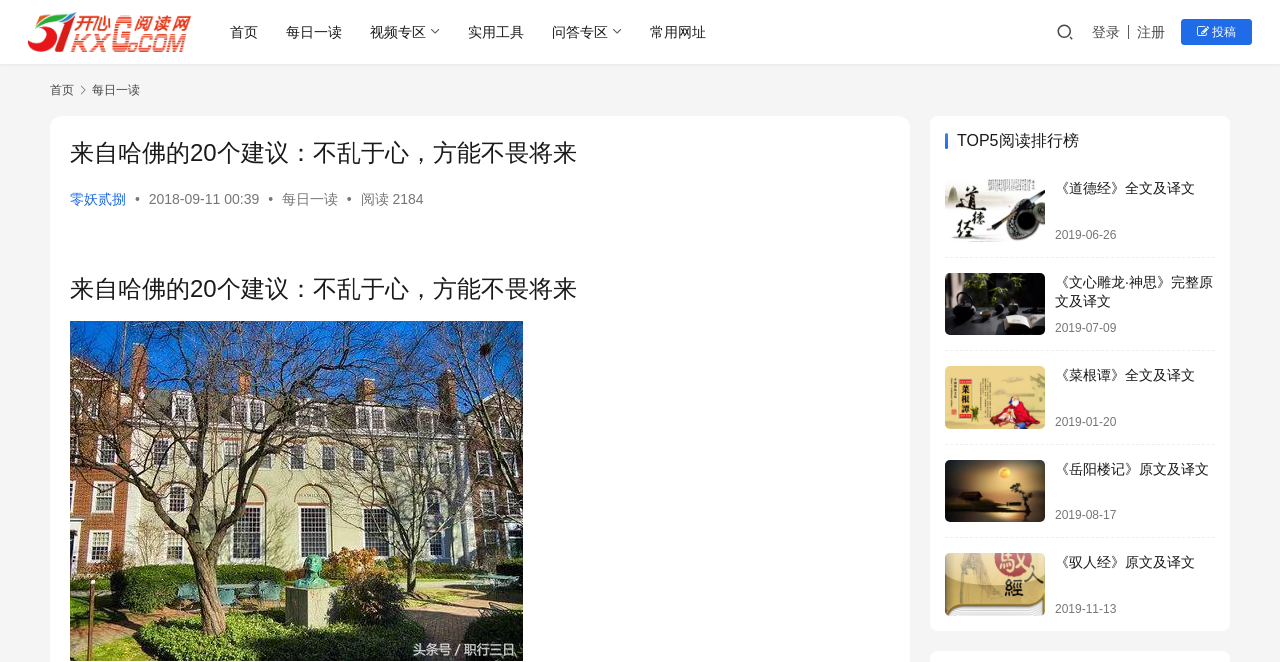Indicate the bounding box coordinates of the clickable region to achieve the following instruction: "Go to the homepage."

[0.169, 0.0, 0.213, 0.097]